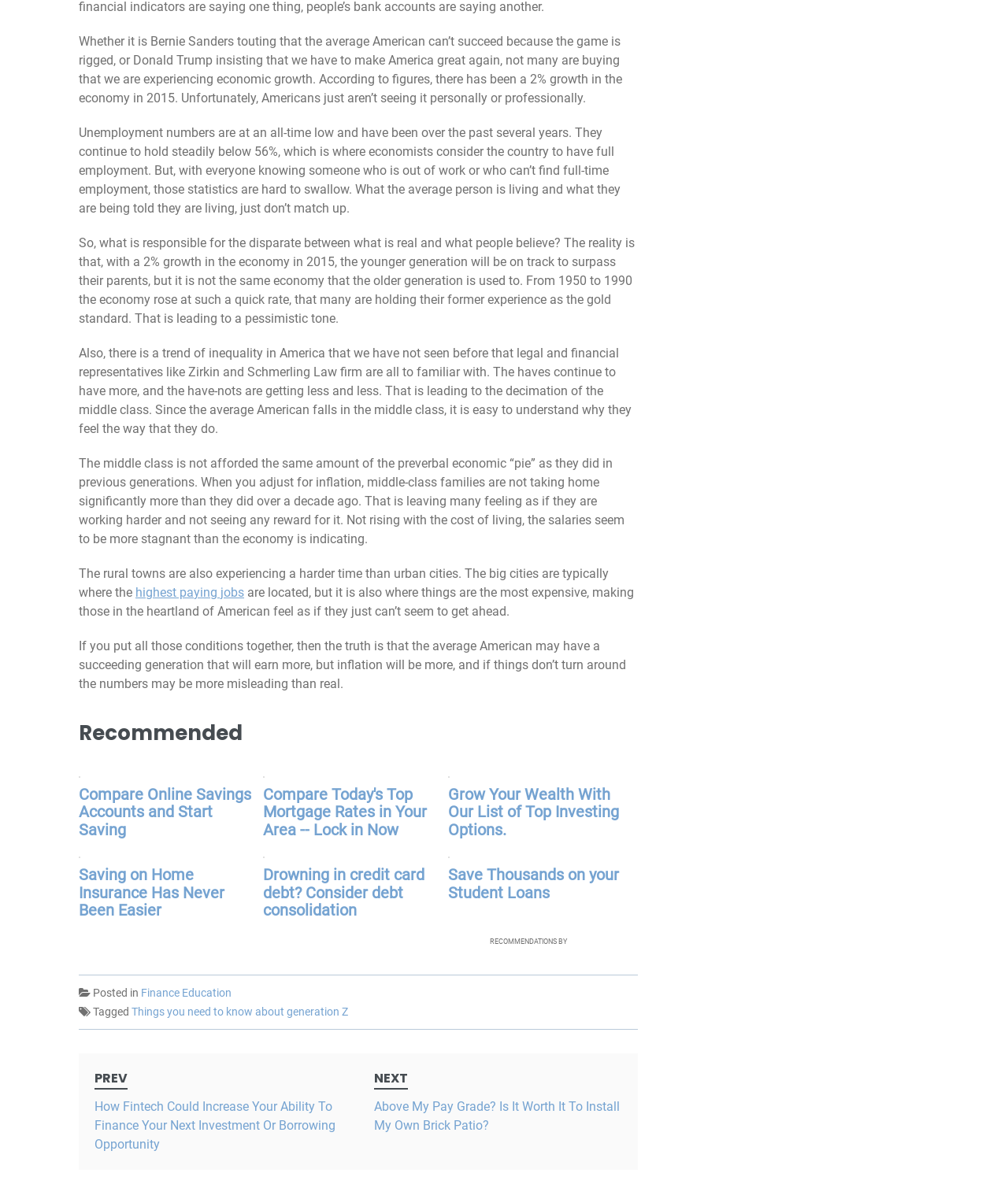Provide the bounding box coordinates for the UI element that is described as: "highest paying jobs".

[0.134, 0.488, 0.242, 0.5]